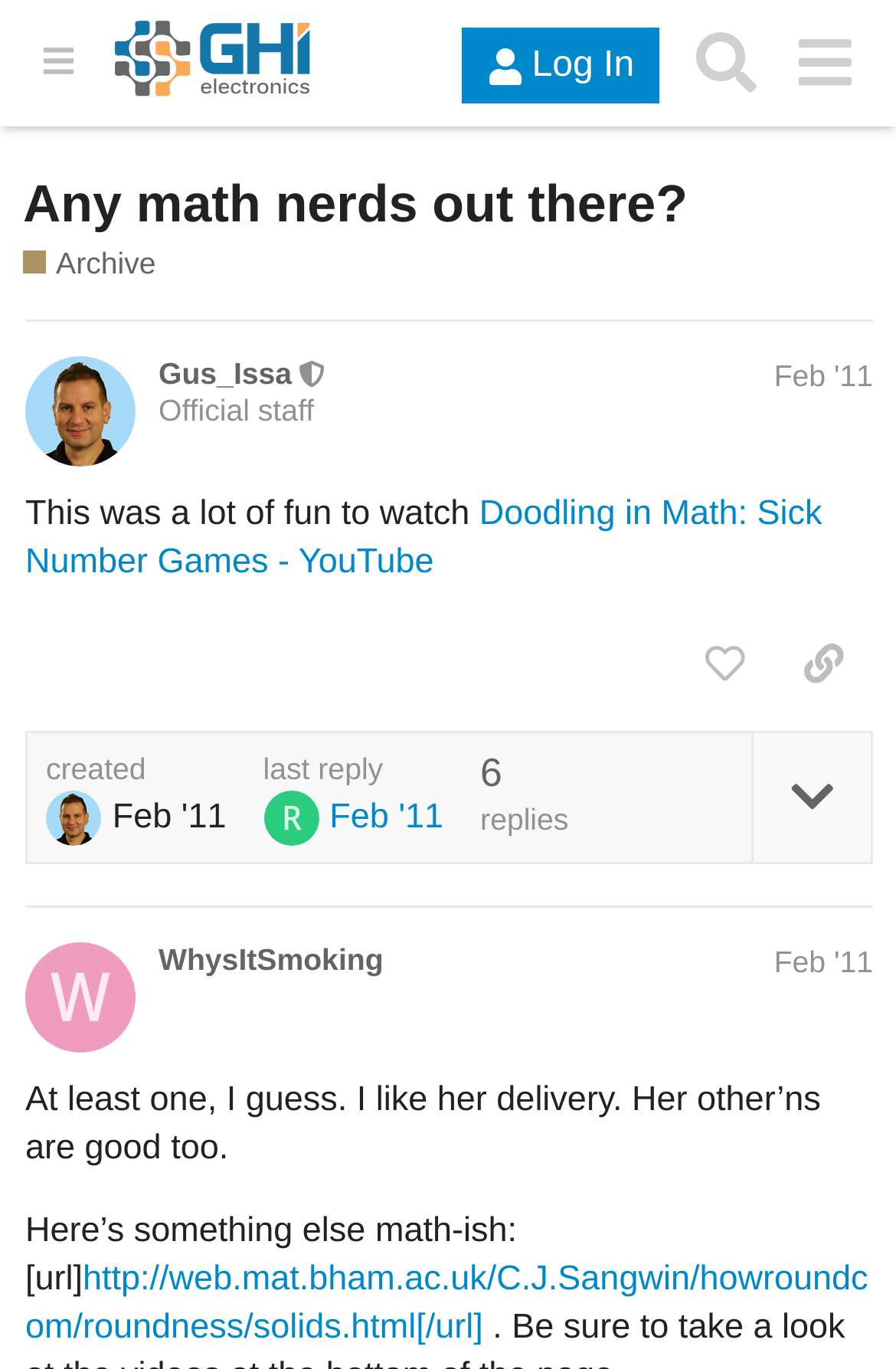Please determine and provide the text content of the webpage's heading.

Any math nerds out there?